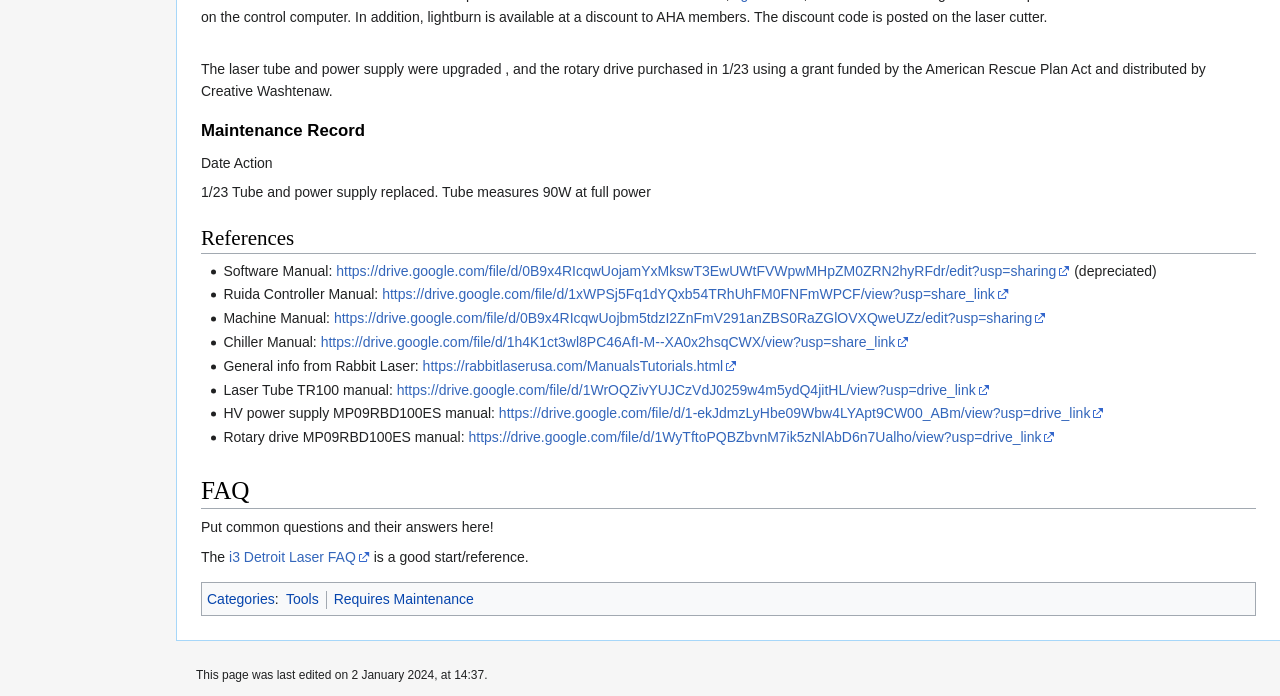Using the format (top-left x, top-left y, bottom-right x, bottom-right y), provide the bounding box coordinates for the described UI element. All values should be floating point numbers between 0 and 1: i3 Detroit Laser FAQ

[0.179, 0.788, 0.289, 0.811]